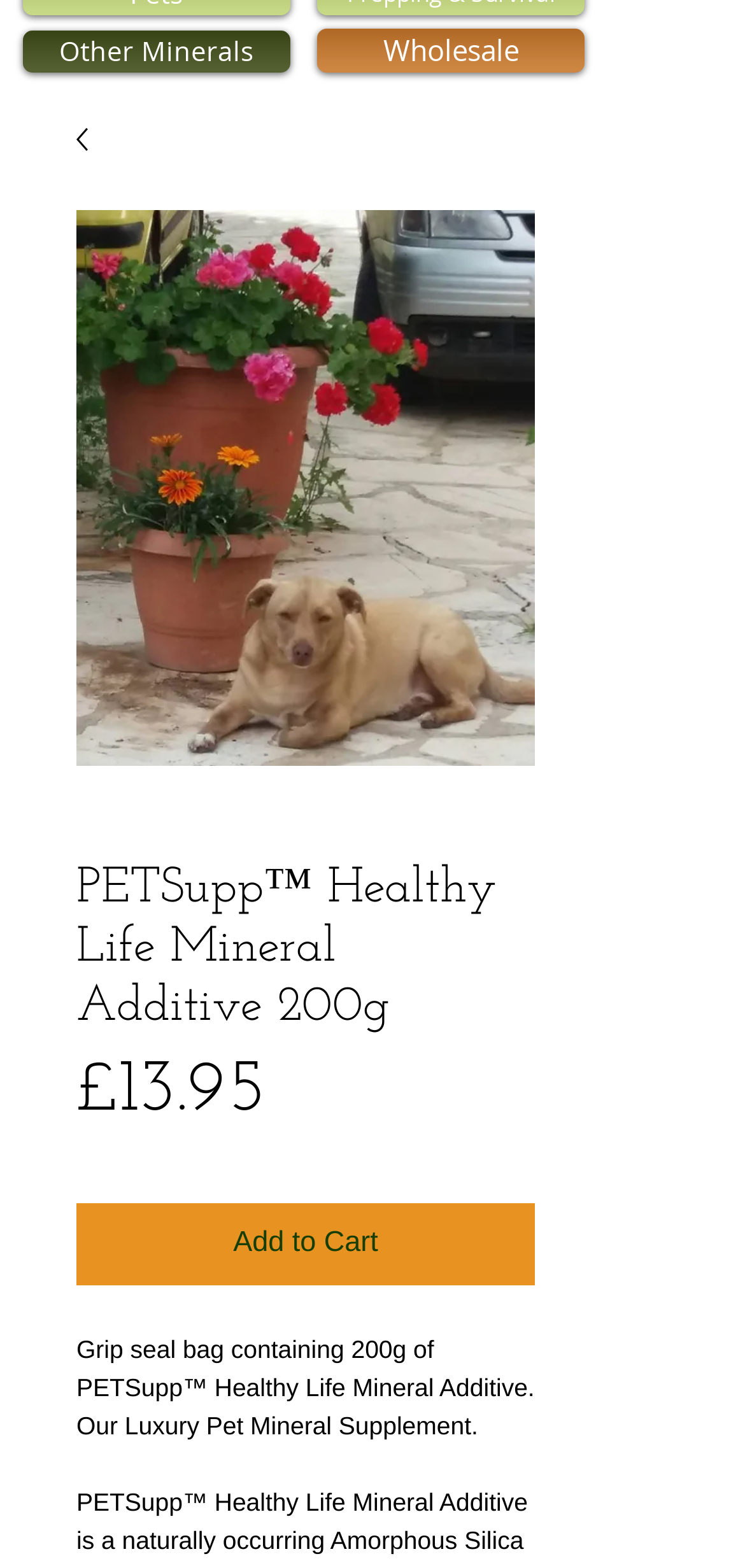Given the following UI element description: "Developer Terms and Conditions", find the bounding box coordinates in the webpage screenshot.

None